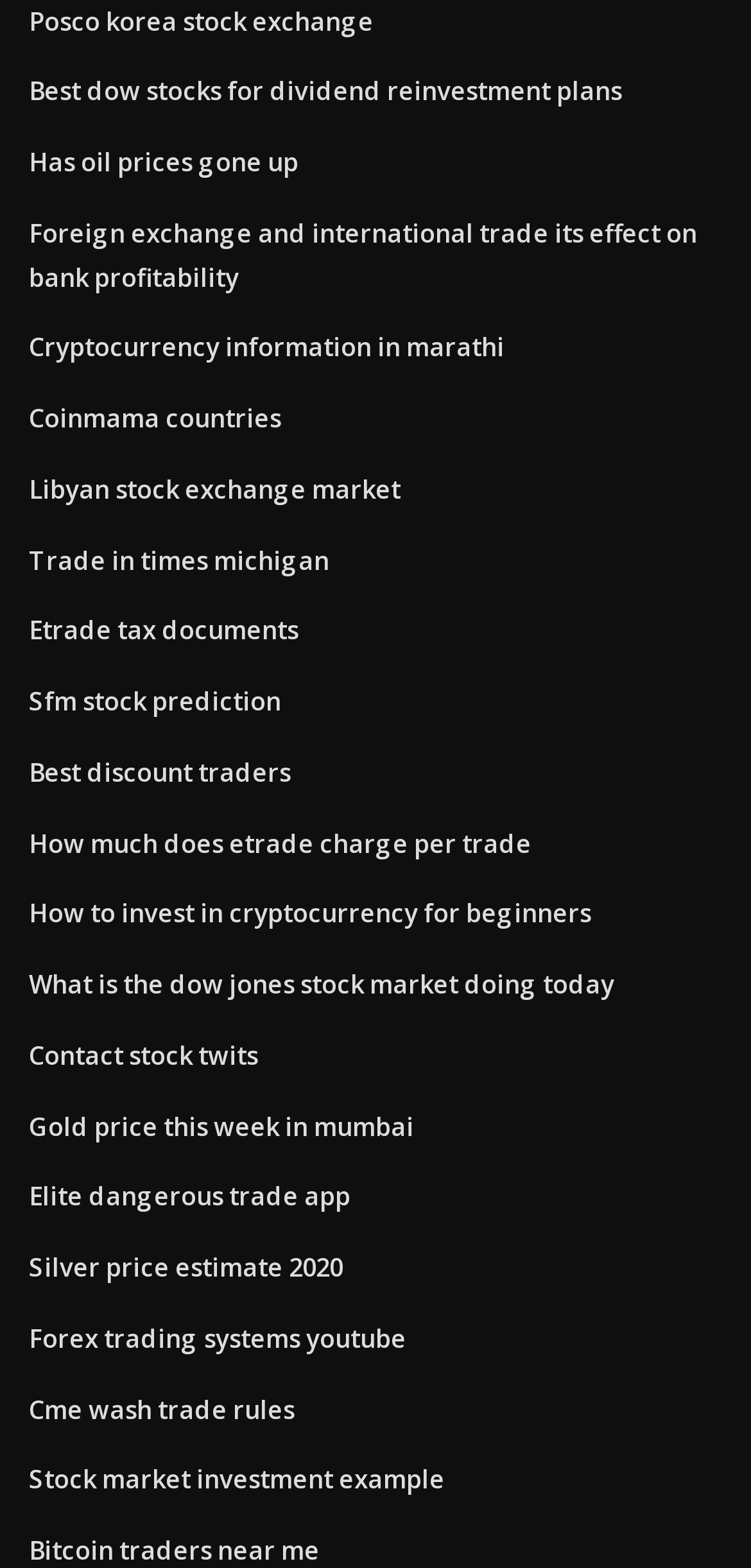Locate the bounding box of the UI element defined by this description: "Silver price estimate 2020". The coordinates should be given as four float numbers between 0 and 1, formatted as [left, top, right, bottom].

[0.038, 0.797, 0.456, 0.819]